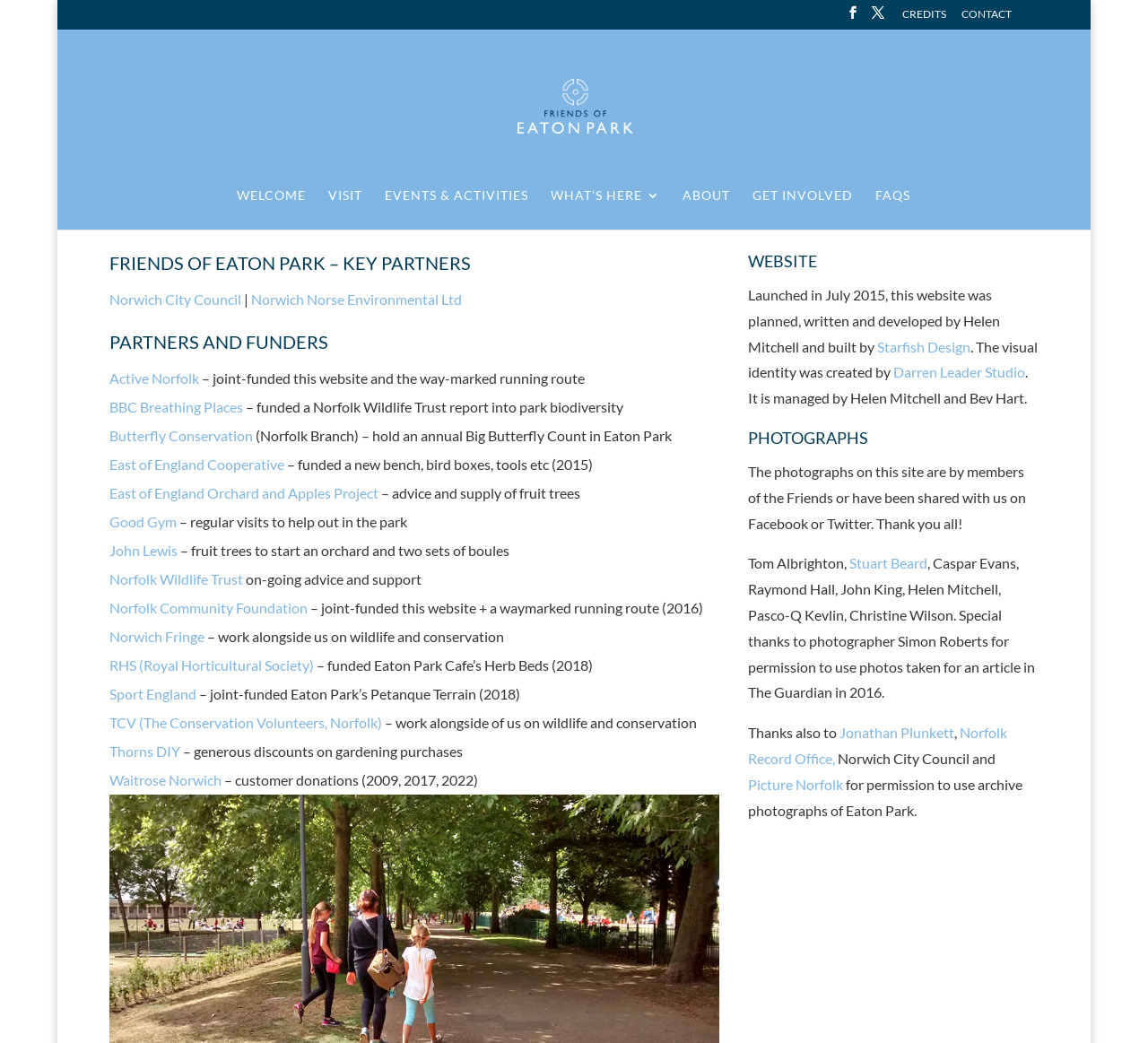Indicate the bounding box coordinates of the clickable region to achieve the following instruction: "Check the 'PHOTOGRAPHS' section."

[0.651, 0.408, 0.905, 0.44]